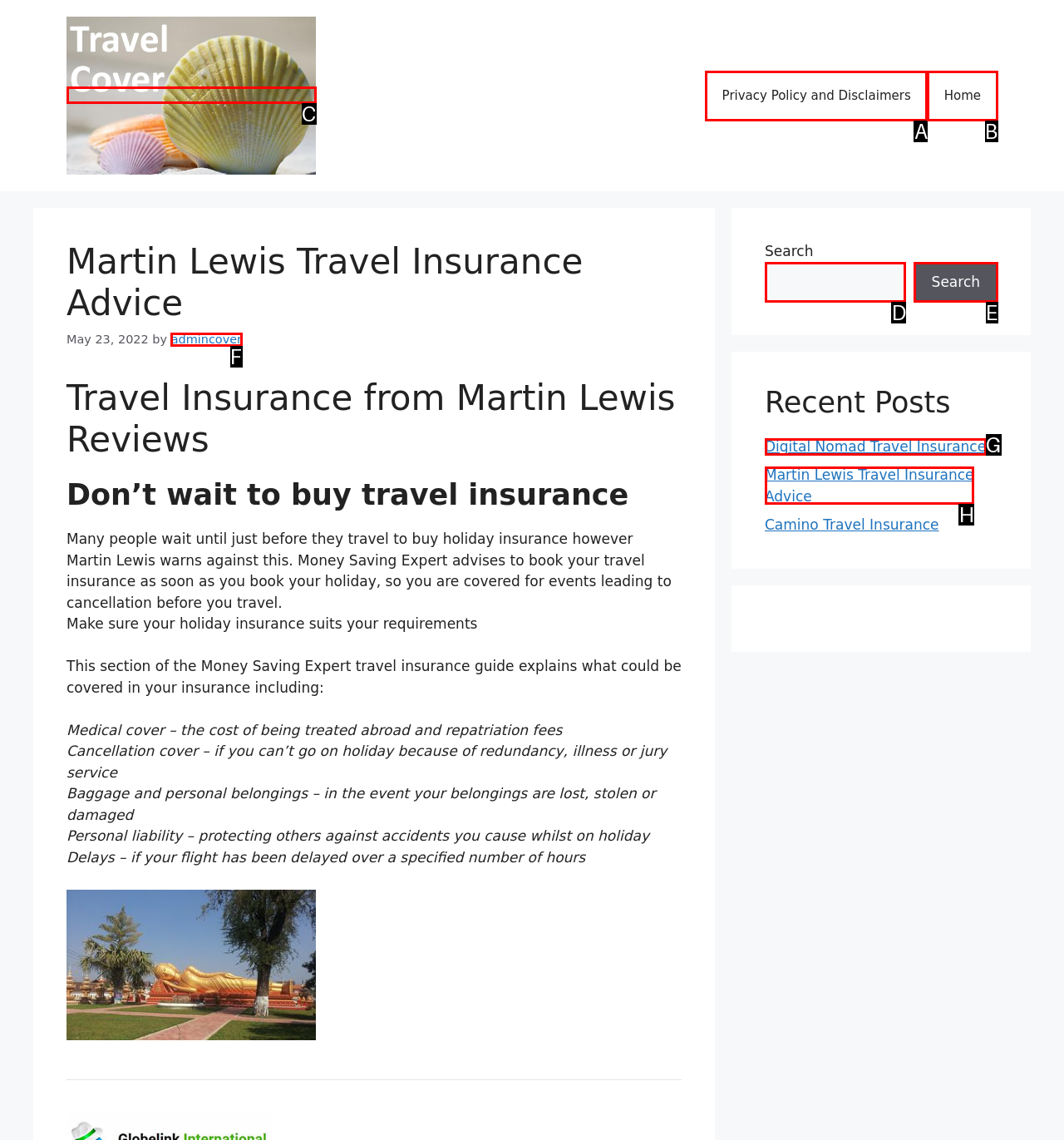Select the option that matches the description: Digital Nomad Travel Insurance. Answer with the letter of the correct option directly.

G